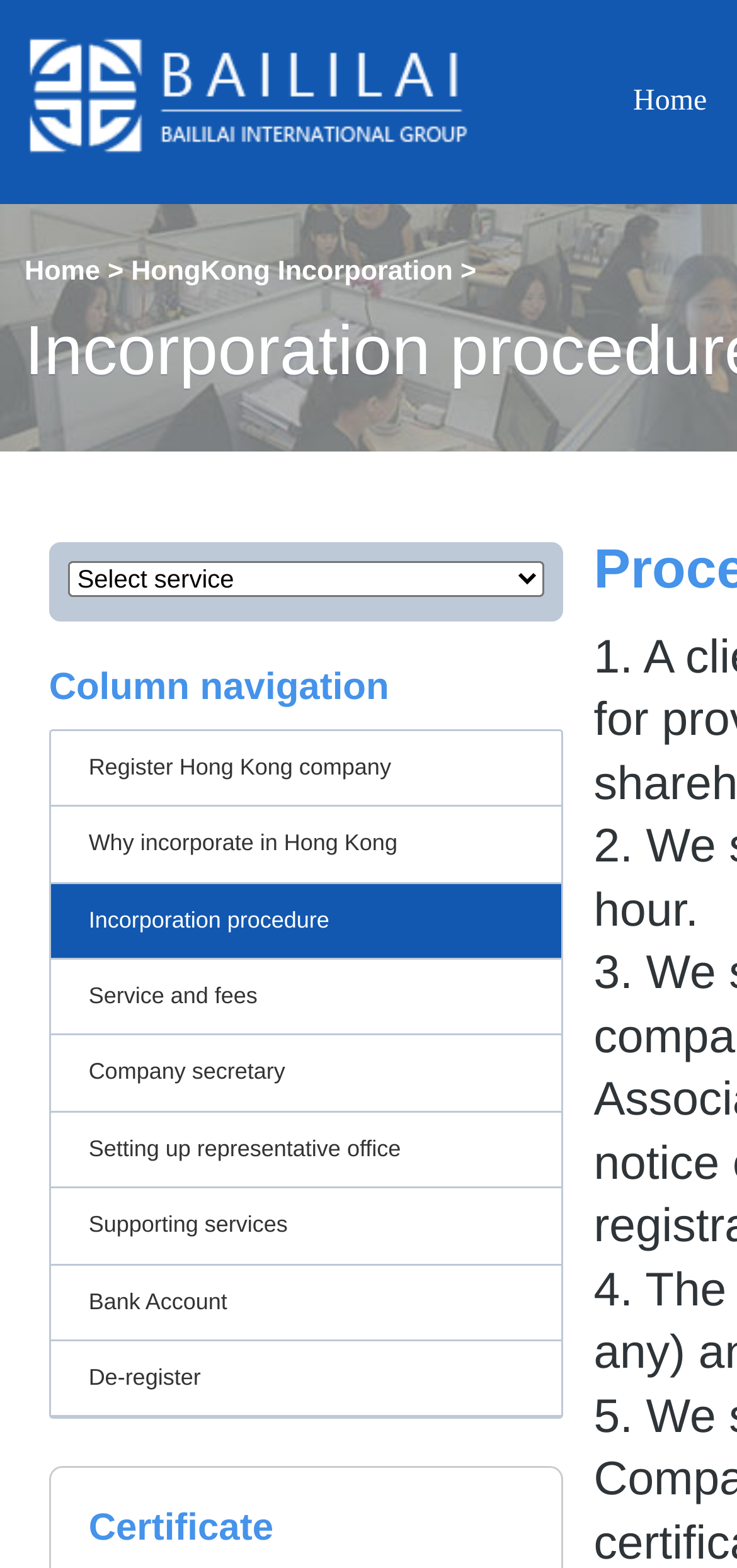Could you please study the image and provide a detailed answer to the question:
How many links are there in the column navigation?

I counted the number of links under the 'Column navigation' heading and found 8 links, including 'Register Hong Kong company', 'Why incorporate in Hong Kong', and 'Incorporation procedure'.